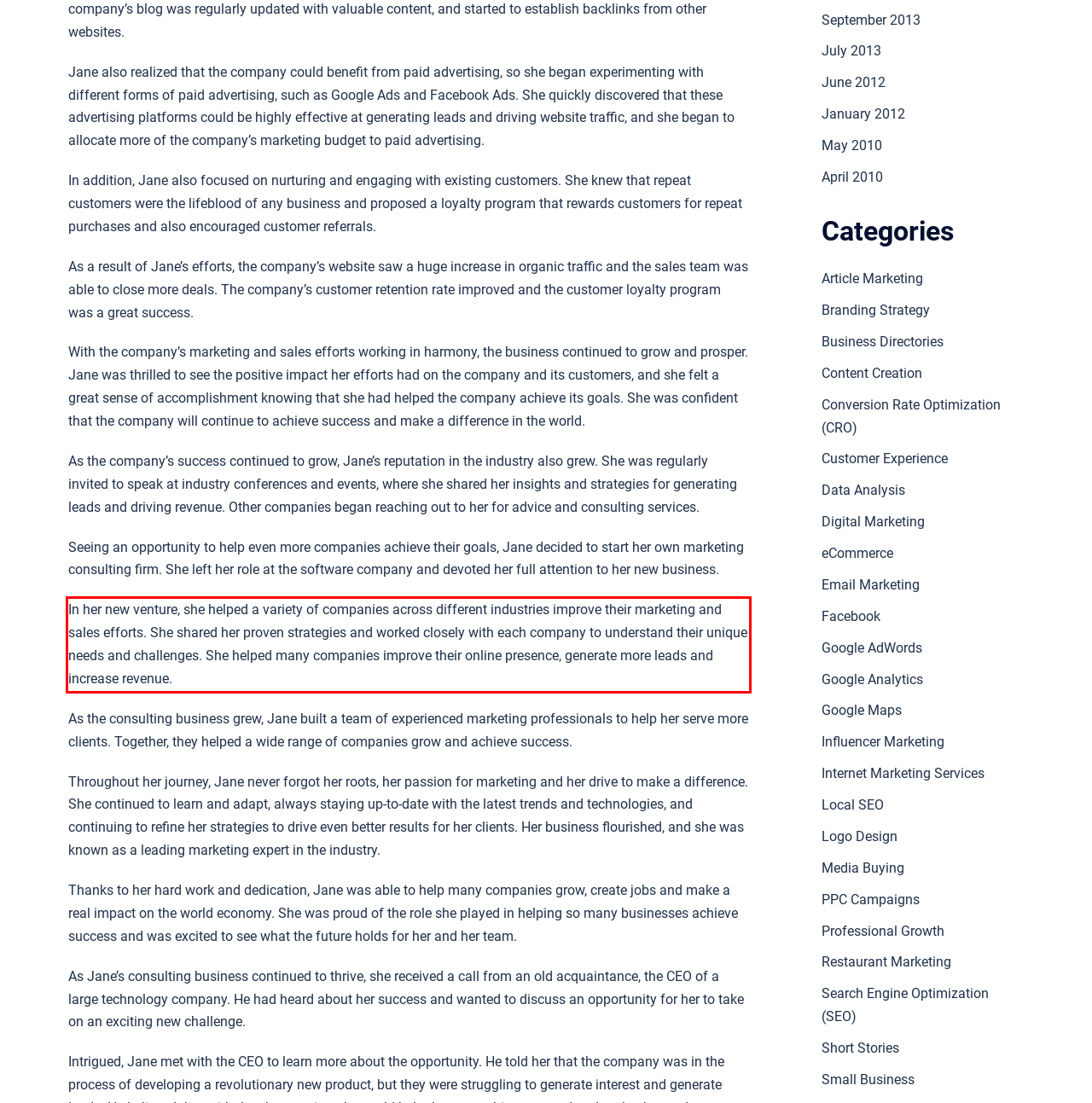Examine the webpage screenshot and use OCR to recognize and output the text within the red bounding box.

In her new venture, she helped a variety of companies across different industries improve their marketing and sales efforts. She shared her proven strategies and worked closely with each company to understand their unique needs and challenges. She helped many companies improve their online presence, generate more leads and increase revenue.